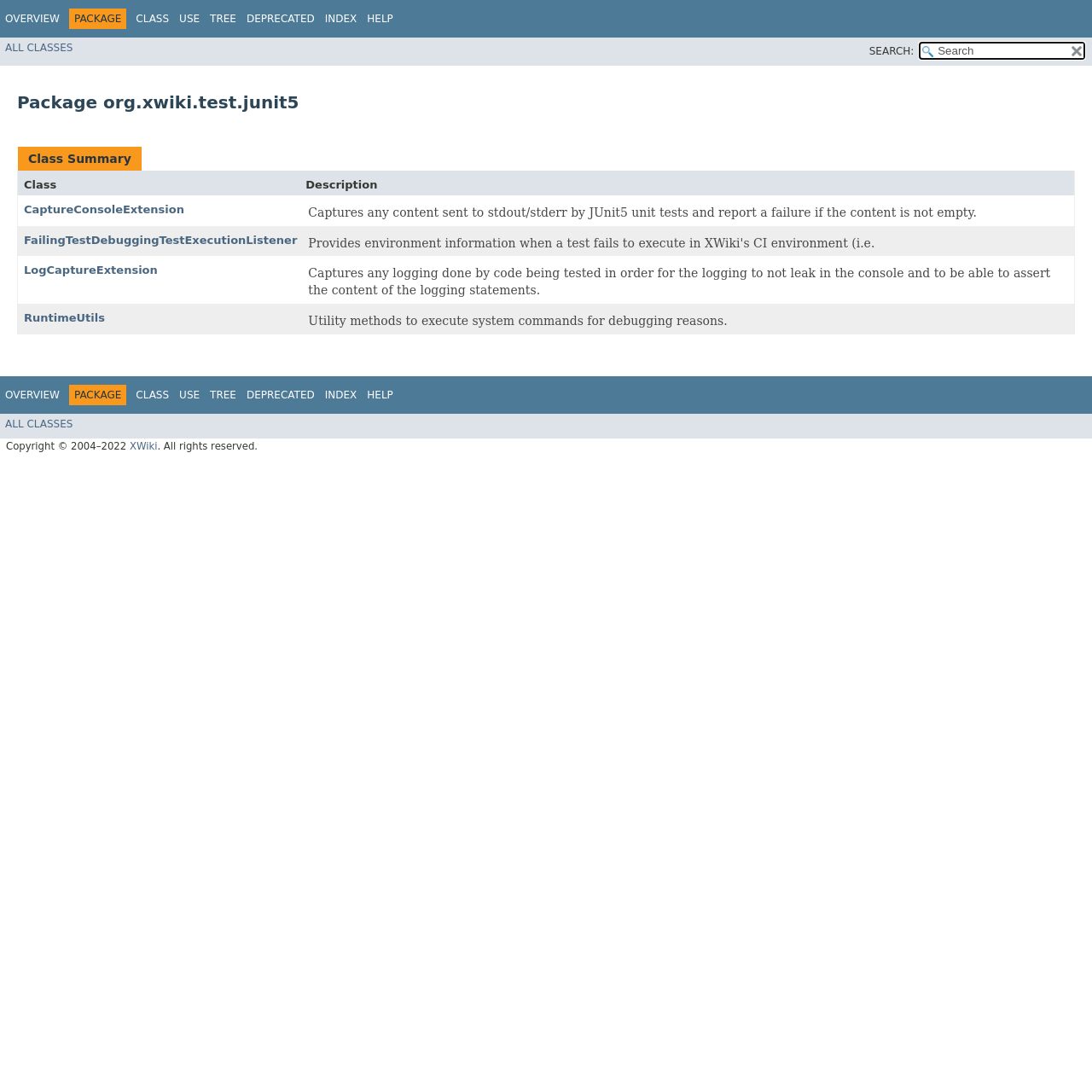What is the purpose of the LogCaptureExtension class?
Based on the visual, give a brief answer using one word or a short phrase.

Captures logging